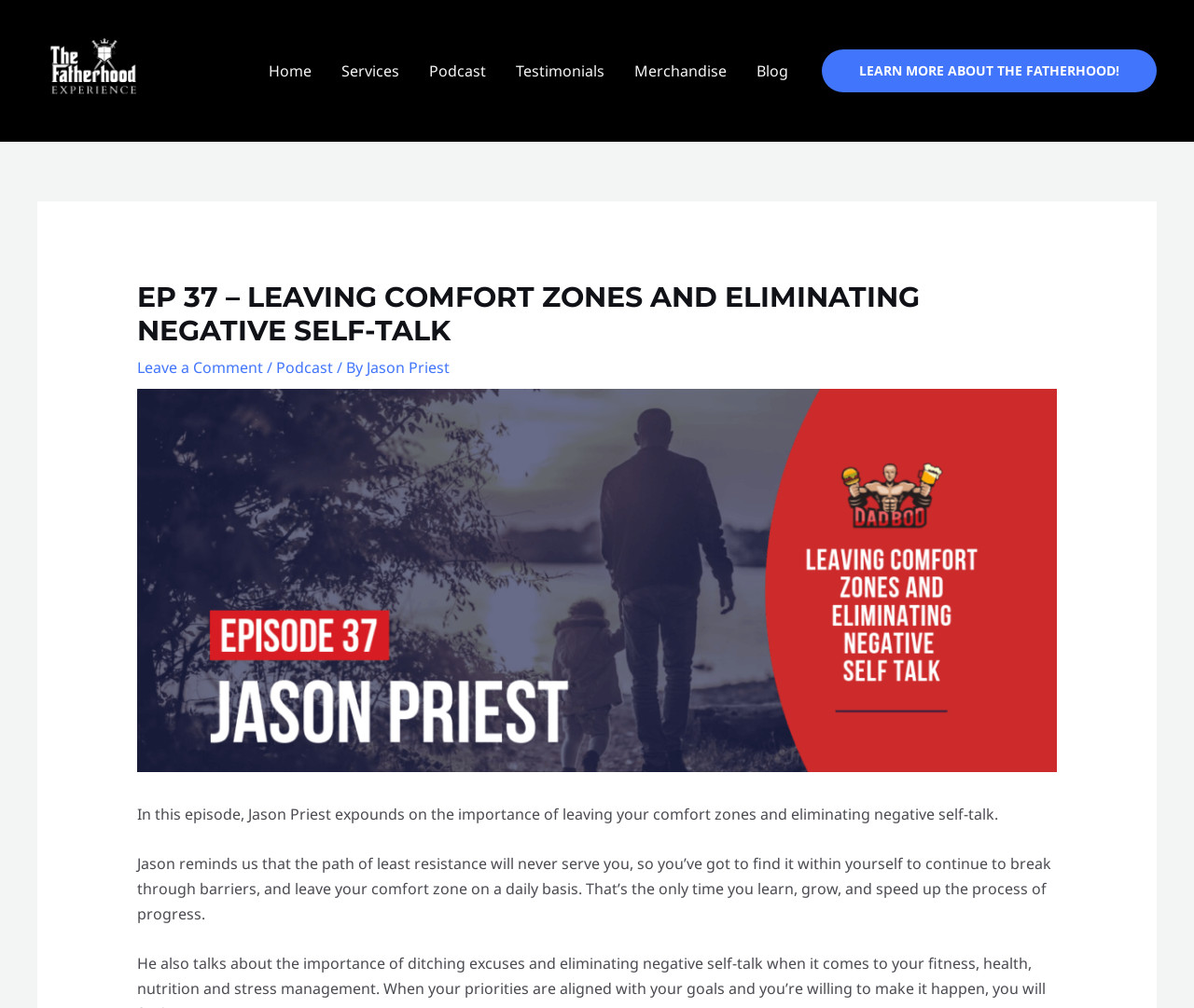Can you specify the bounding box coordinates of the area that needs to be clicked to fulfill the following instruction: "leave a comment"?

[0.115, 0.355, 0.22, 0.375]